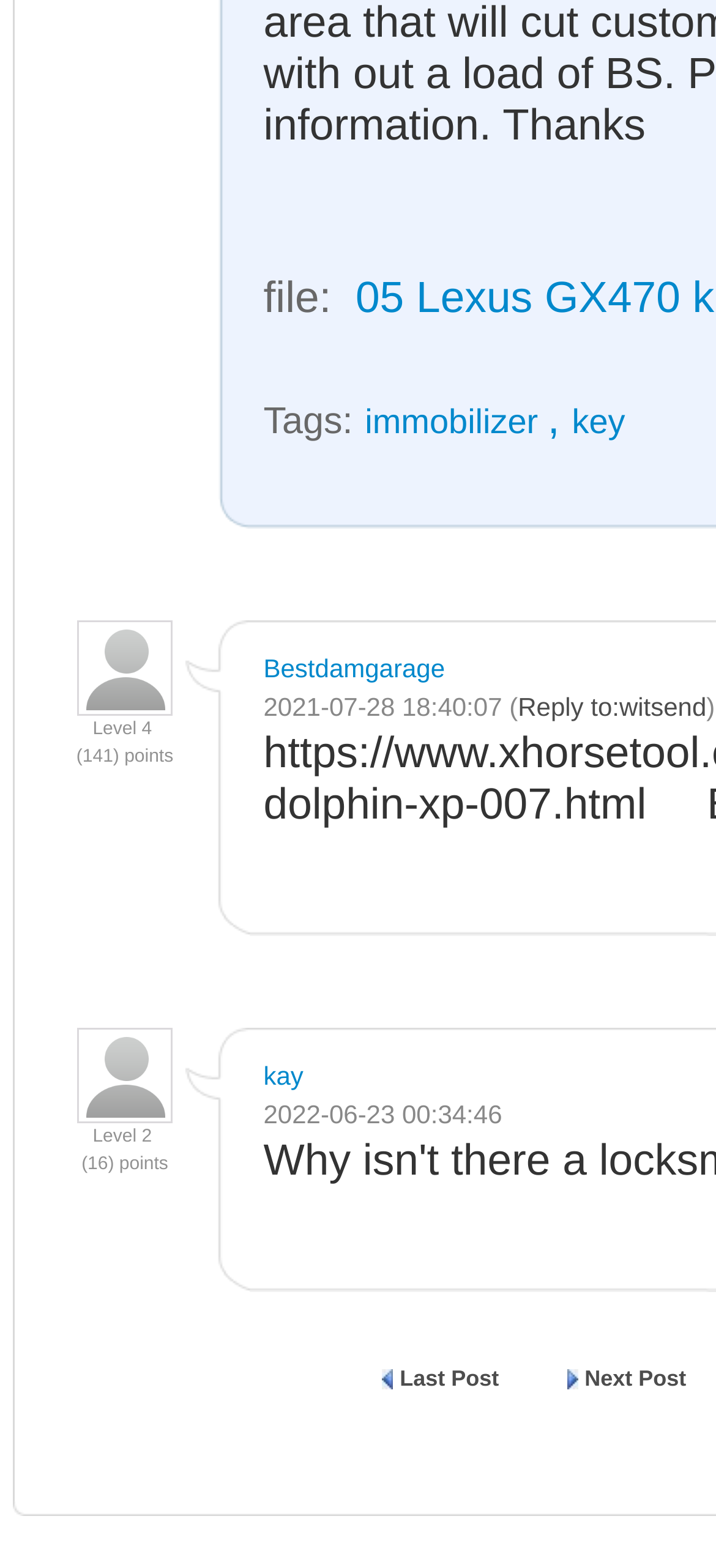Please provide the bounding box coordinates for the element that needs to be clicked to perform the instruction: "View the post by Bestdamgarage". The coordinates must consist of four float numbers between 0 and 1, formatted as [left, top, right, bottom].

[0.368, 0.416, 0.621, 0.435]